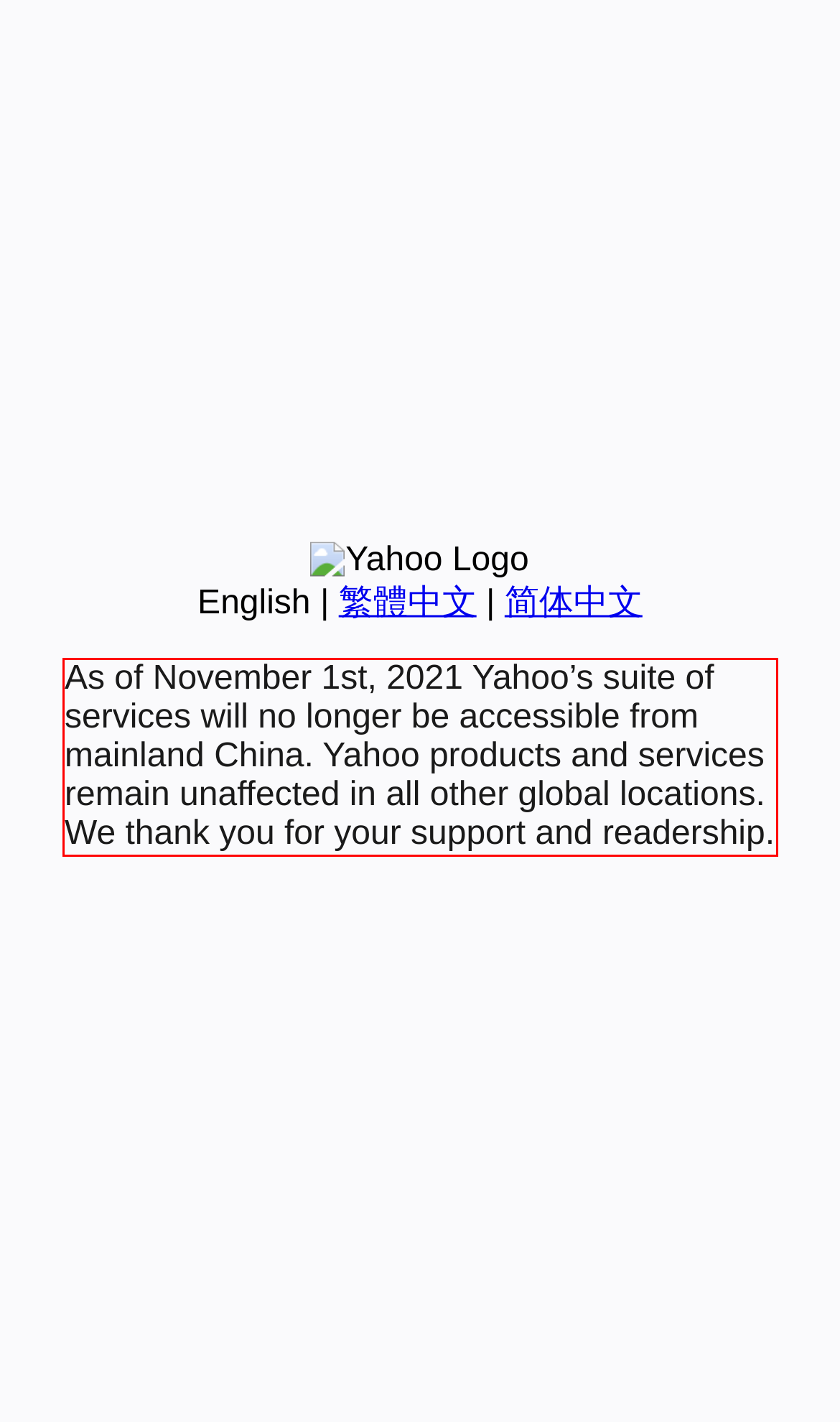Analyze the red bounding box in the provided webpage screenshot and generate the text content contained within.

As of November 1st, 2021 Yahoo’s suite of services will no longer be accessible from mainland China. Yahoo products and services remain unaffected in all other global locations. We thank you for your support and readership.